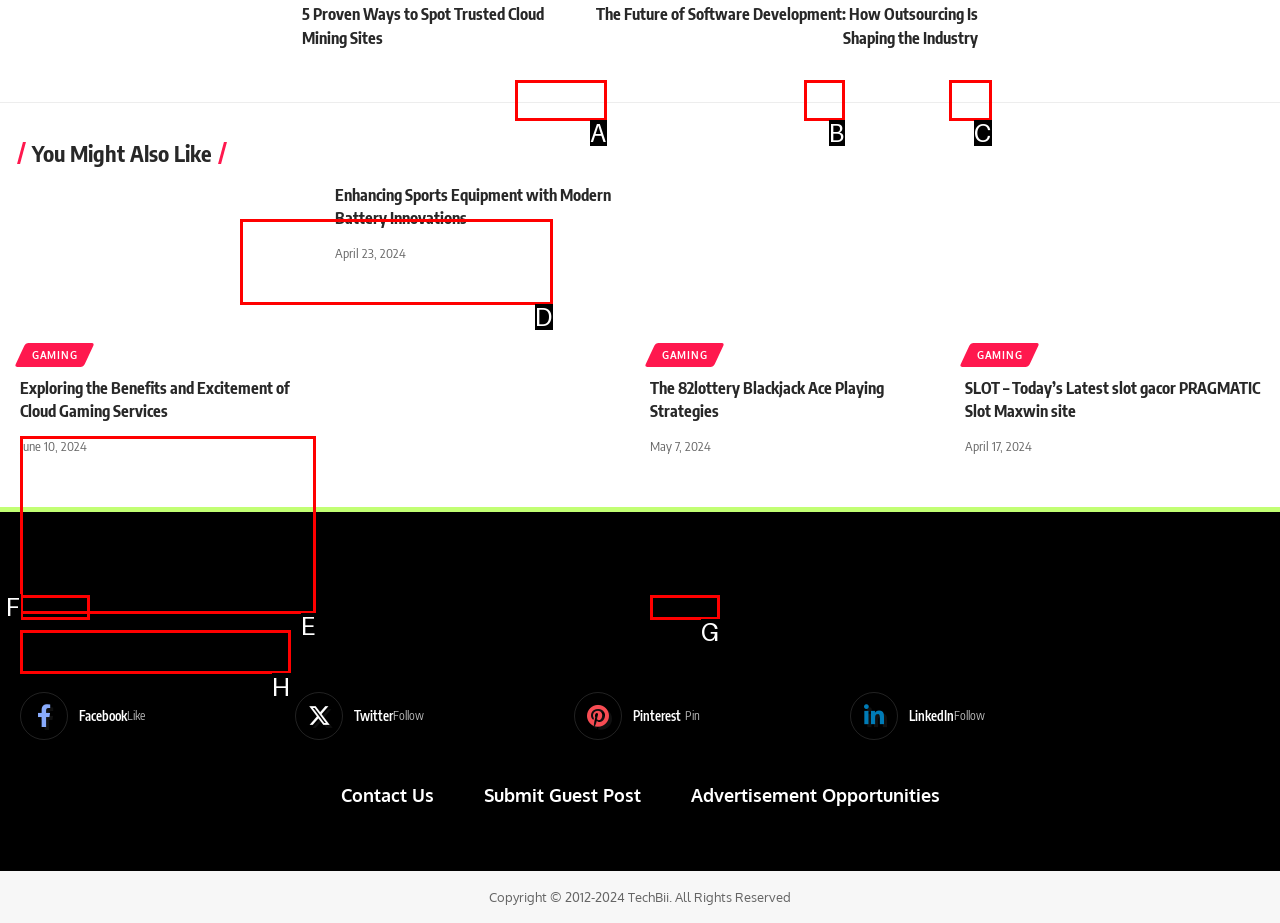Please determine which option aligns with the description: Copy Link. Respond with the option’s letter directly from the available choices.

C